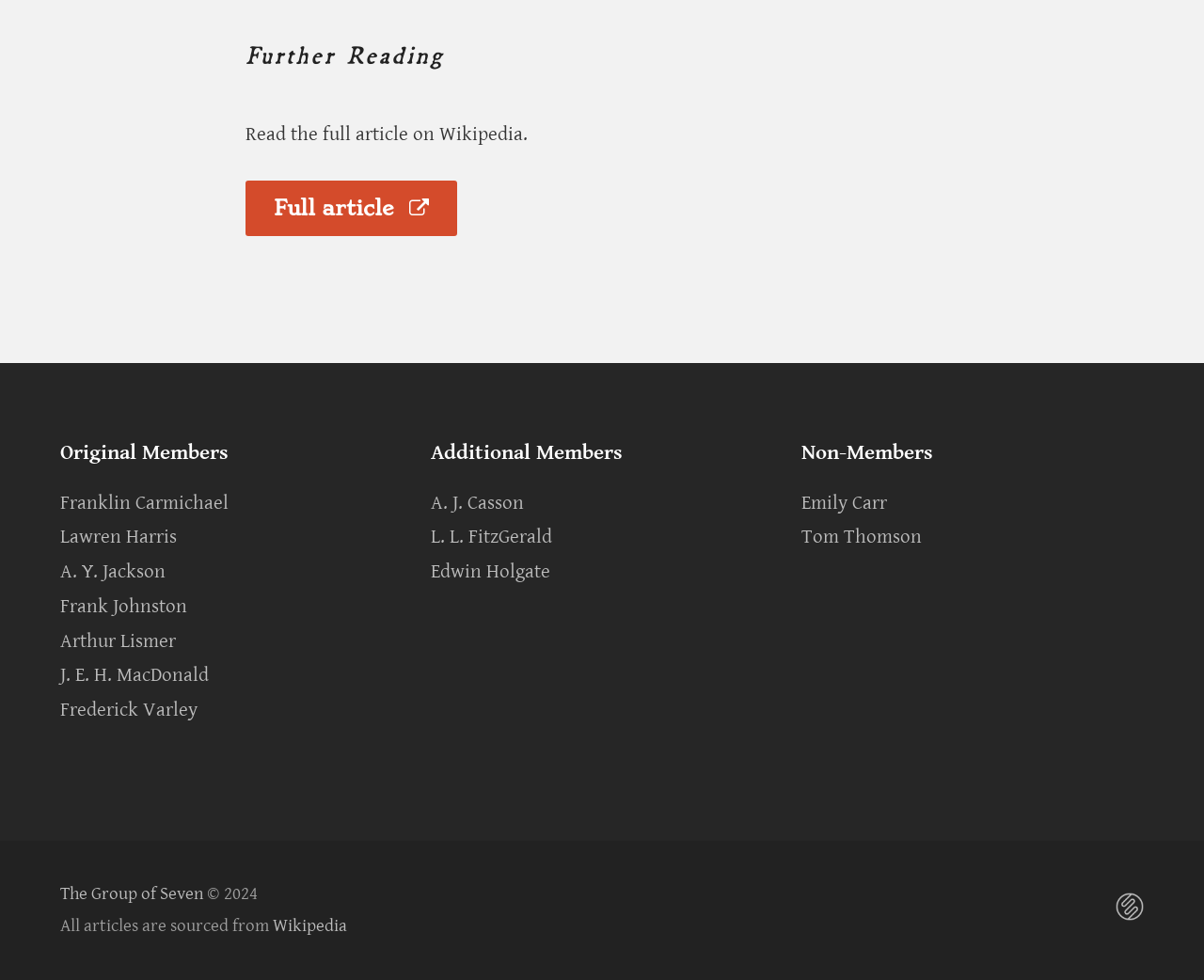Please locate the bounding box coordinates of the element that needs to be clicked to achieve the following instruction: "Access the Footer menu". The coordinates should be four float numbers between 0 and 1, i.e., [left, top, right, bottom].

[0.922, 0.907, 0.95, 0.951]